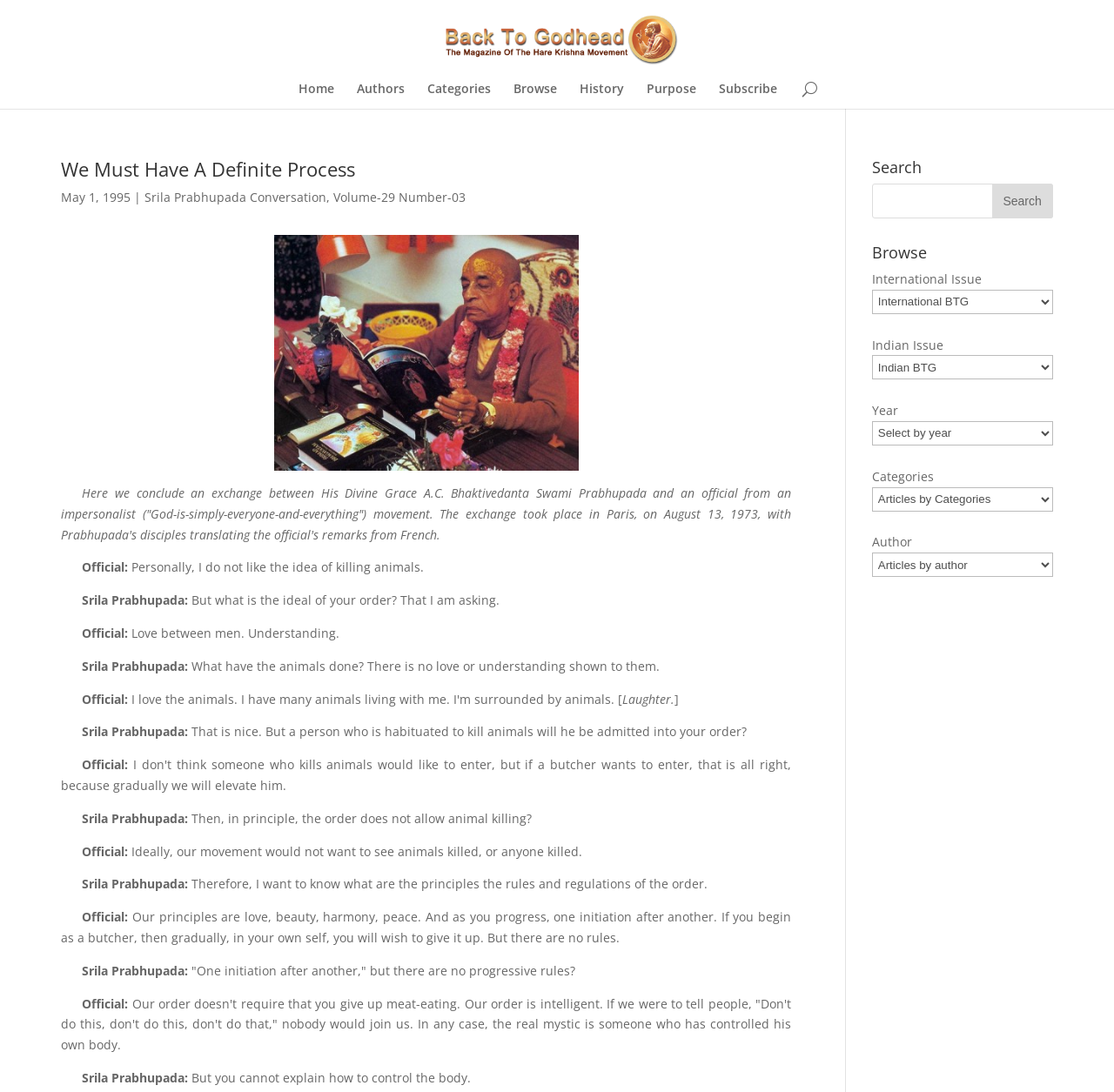Find the bounding box coordinates of the element you need to click on to perform this action: 'Write a review'. The coordinates should be represented by four float values between 0 and 1, in the format [left, top, right, bottom].

None